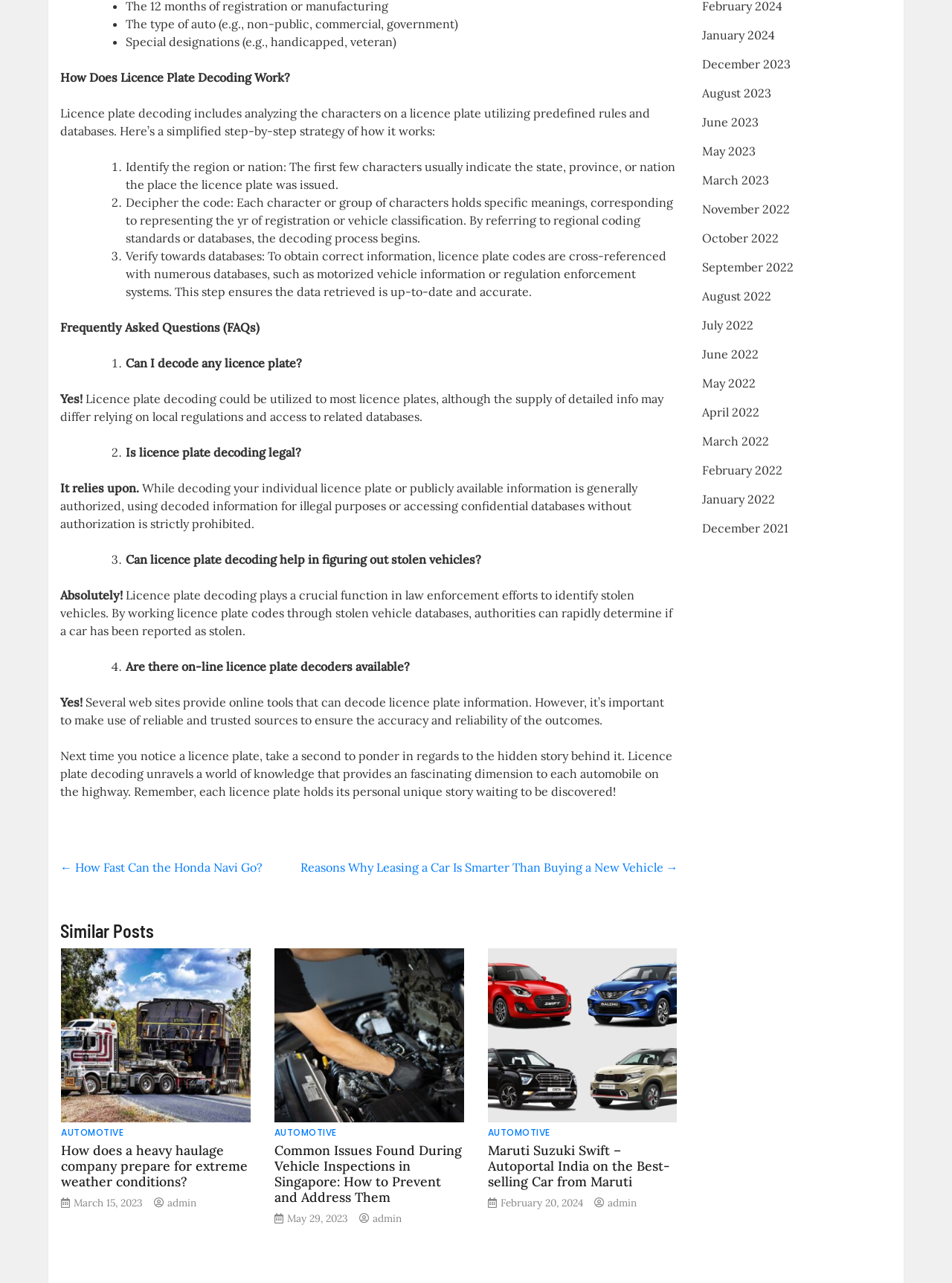Identify the bounding box coordinates of the area you need to click to perform the following instruction: "Explore 'Similar Posts'".

[0.063, 0.718, 0.712, 0.734]